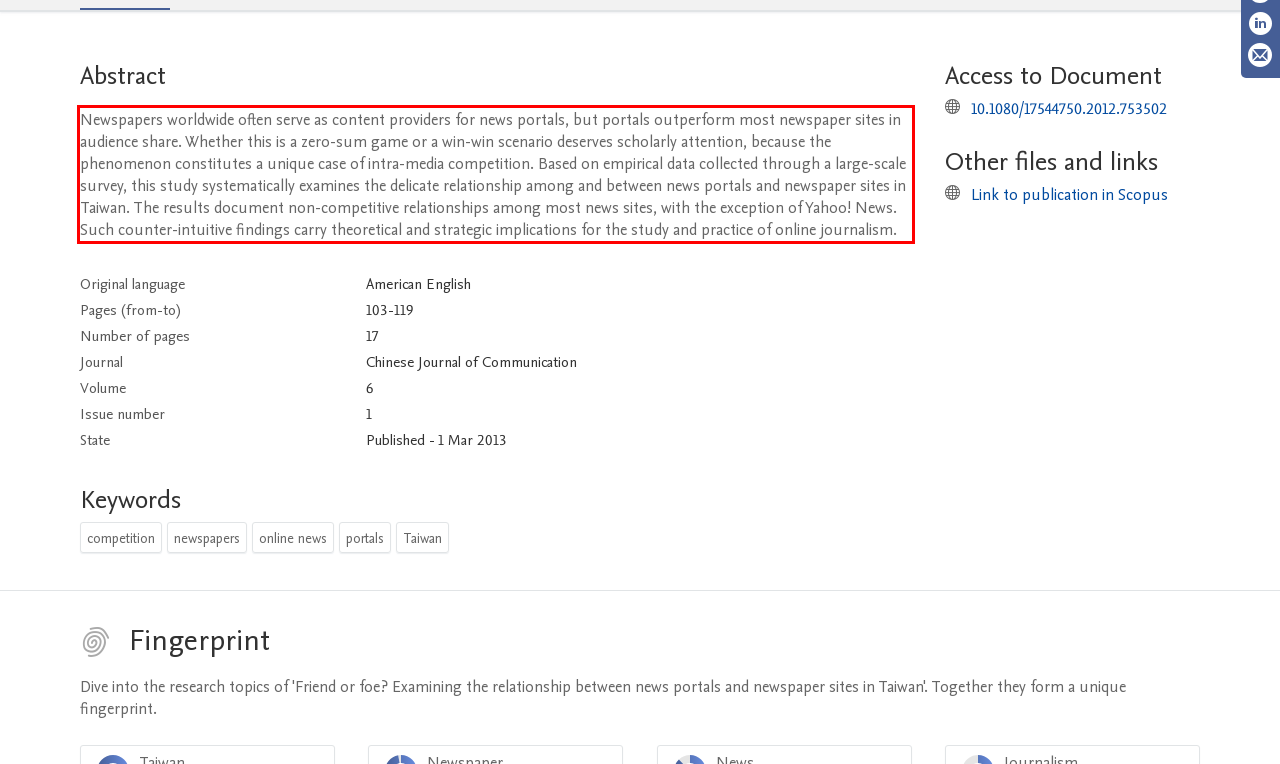Using the provided webpage screenshot, identify and read the text within the red rectangle bounding box.

Newspapers worldwide often serve as content providers for news portals, but portals outperform most newspaper sites in audience share. Whether this is a zero-sum game or a win-win scenario deserves scholarly attention, because the phenomenon constitutes a unique case of intra-media competition. Based on empirical data collected through a large-scale survey, this study systematically examines the delicate relationship among and between news portals and newspaper sites in Taiwan. The results document non-competitive relationships among most news sites, with the exception of Yahoo! News. Such counter-intuitive findings carry theoretical and strategic implications for the study and practice of online journalism.